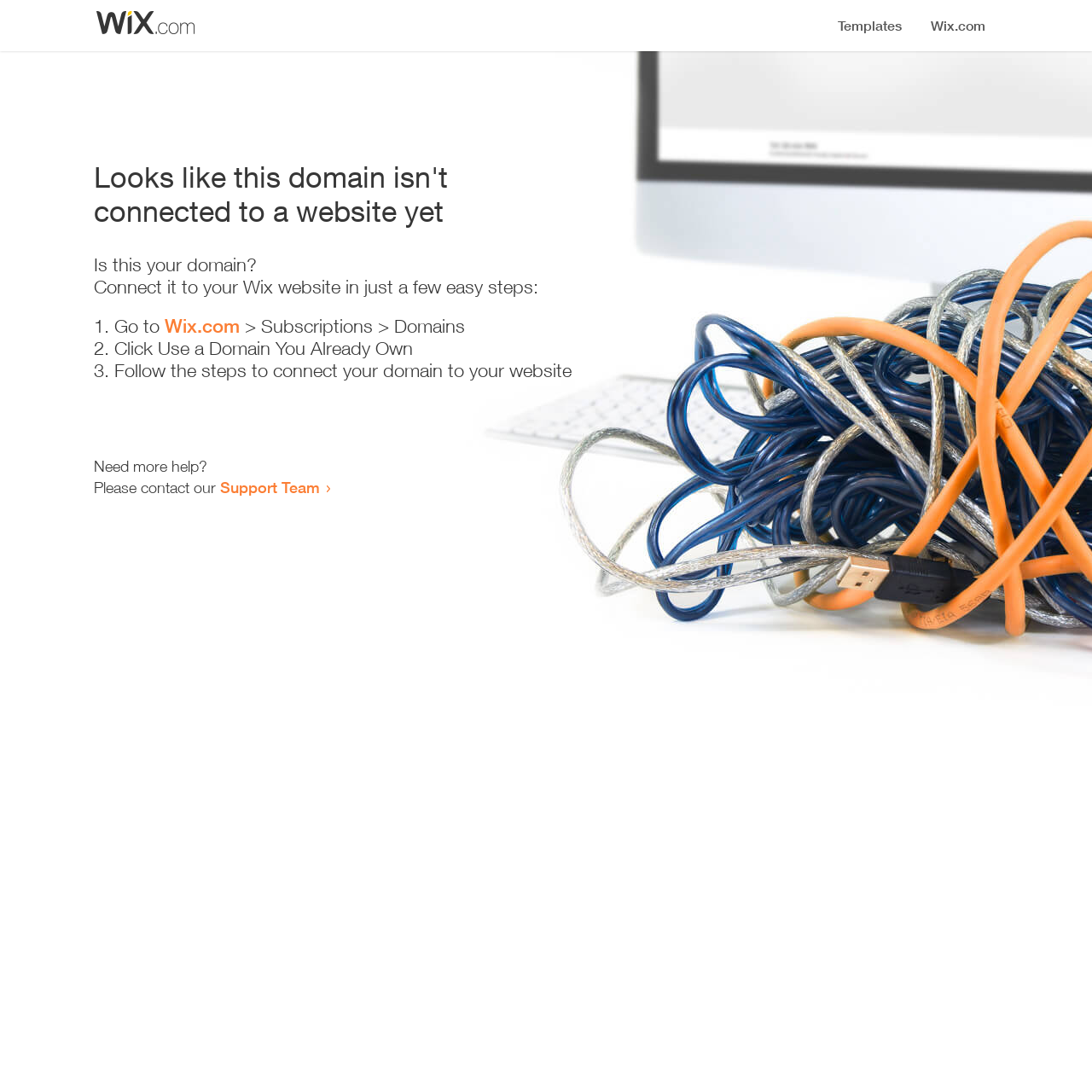Identify the bounding box coordinates for the UI element described as follows: "Support Team". Ensure the coordinates are four float numbers between 0 and 1, formatted as [left, top, right, bottom].

[0.202, 0.438, 0.293, 0.455]